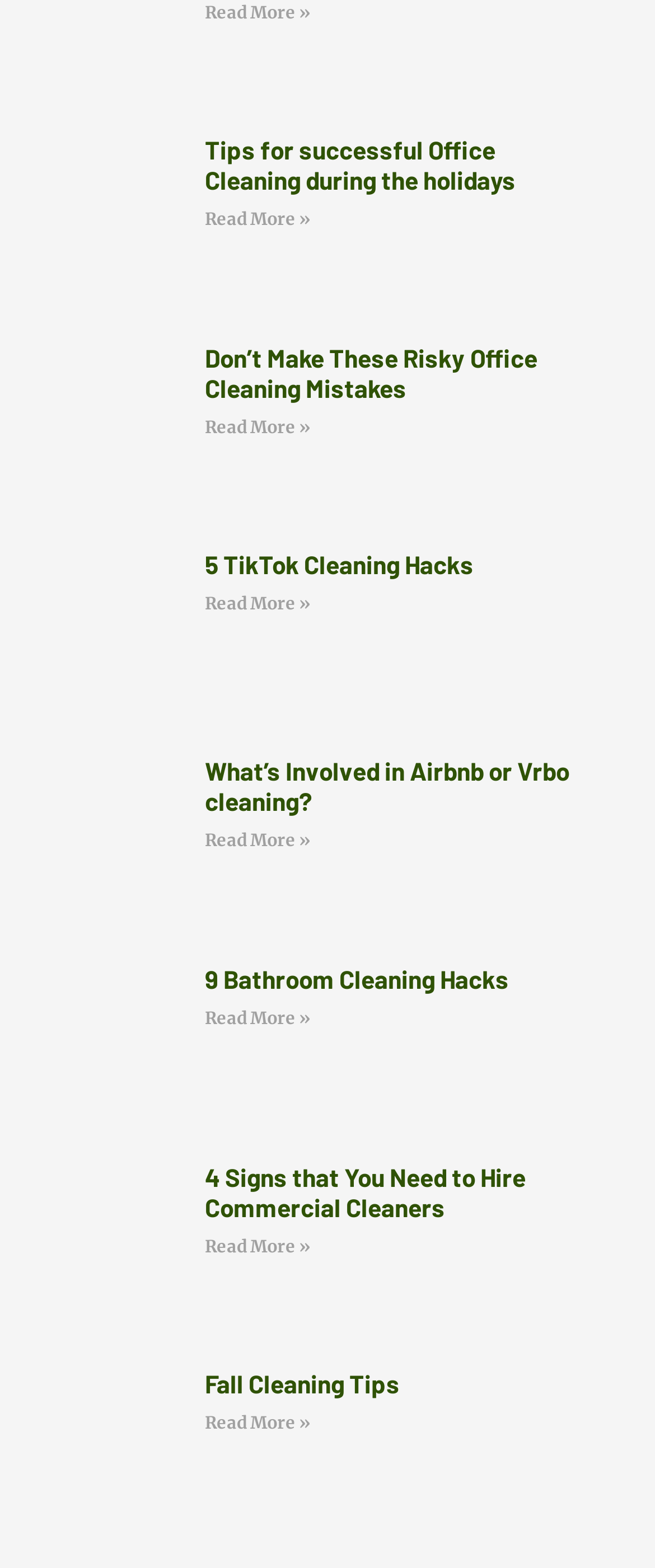What is the title of the last article?
Look at the image and respond with a single word or a short phrase.

Fall Cleaning Tips